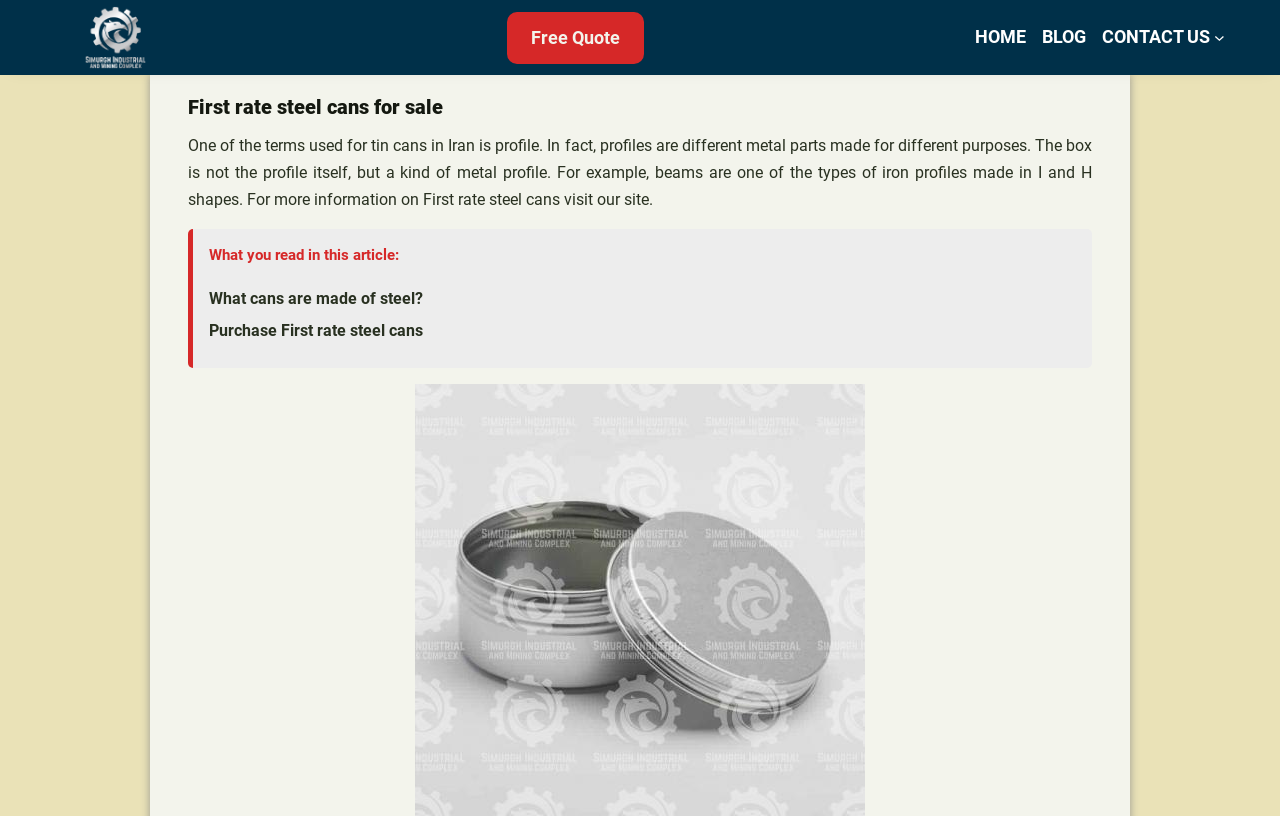Offer a comprehensive description of the webpage’s content and structure.

The webpage is about "First rate steel cans for sale" and appears to be a product or service page. At the top left, there is a logo image and a link to "Simurgh" which is likely the company or brand name. Next to it, there is a "Free Quote" link. 

On the top right, there is a navigation menu with four items: "HOME", "BLOG", "CONTACT US", and a "Contact Us" submenu button. 

Below the navigation menu, there is a heading that reads "First rate steel cans for sale". Underneath the heading, there is a block of text that explains what profiles are in the context of tin cans in Iran. The text also mentions that the box is not the profile itself, but a kind of metal profile, and provides examples of iron profiles made in I and H shapes. 

Further down, there is a subheading that reads "What you read in this article:". Below this subheading, there are two links: "What cans are made of steel?" and "Purchase First rate steel cans". These links likely provide more information about the product and allow users to make a purchase.